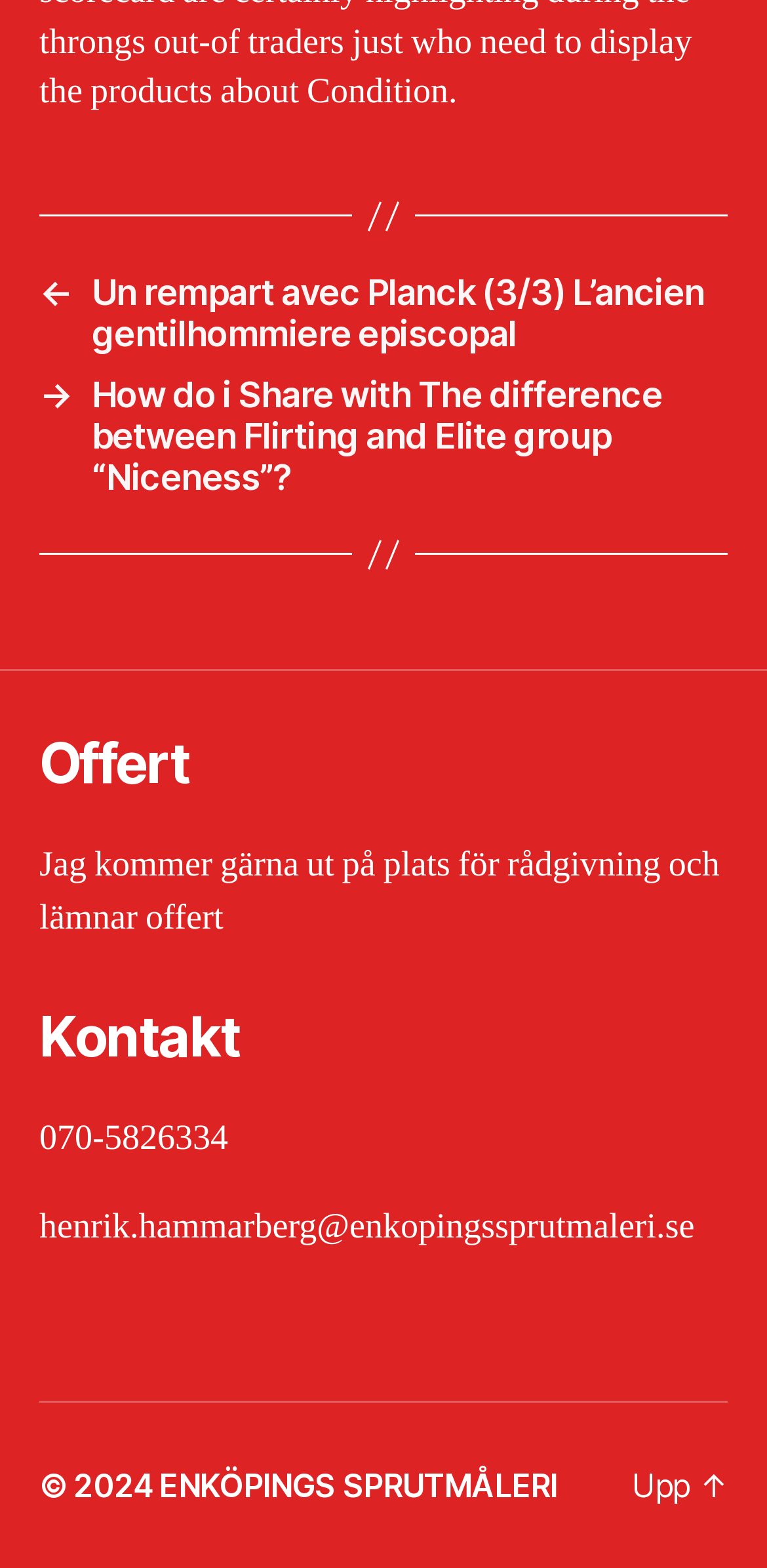What is the year of the copyright?
Give a single word or phrase as your answer by examining the image.

2024